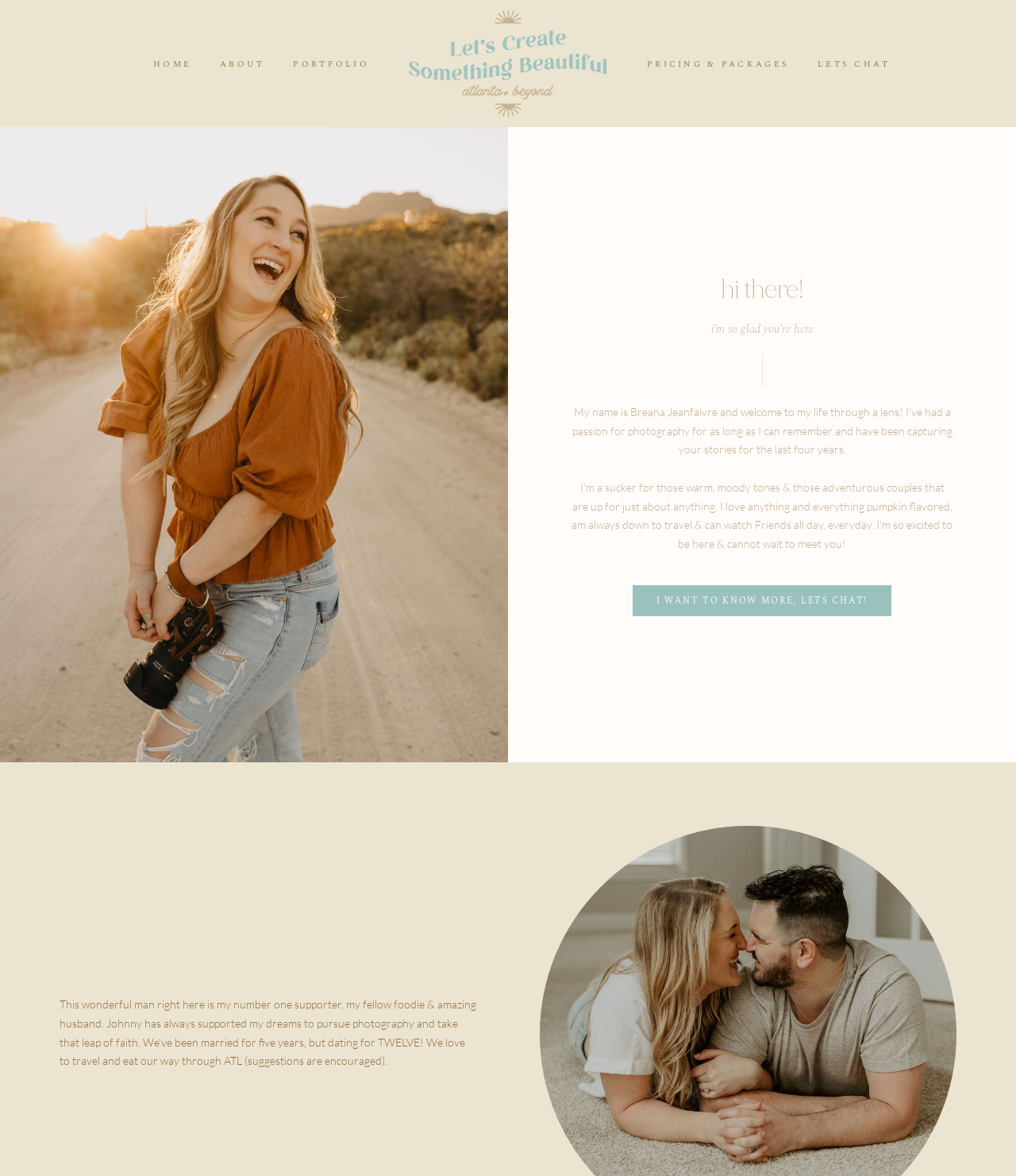Using the provided element description: "Pricing & Packages", determine the bounding box coordinates of the corresponding UI element in the screenshot.

[0.623, 0.051, 0.791, 0.059]